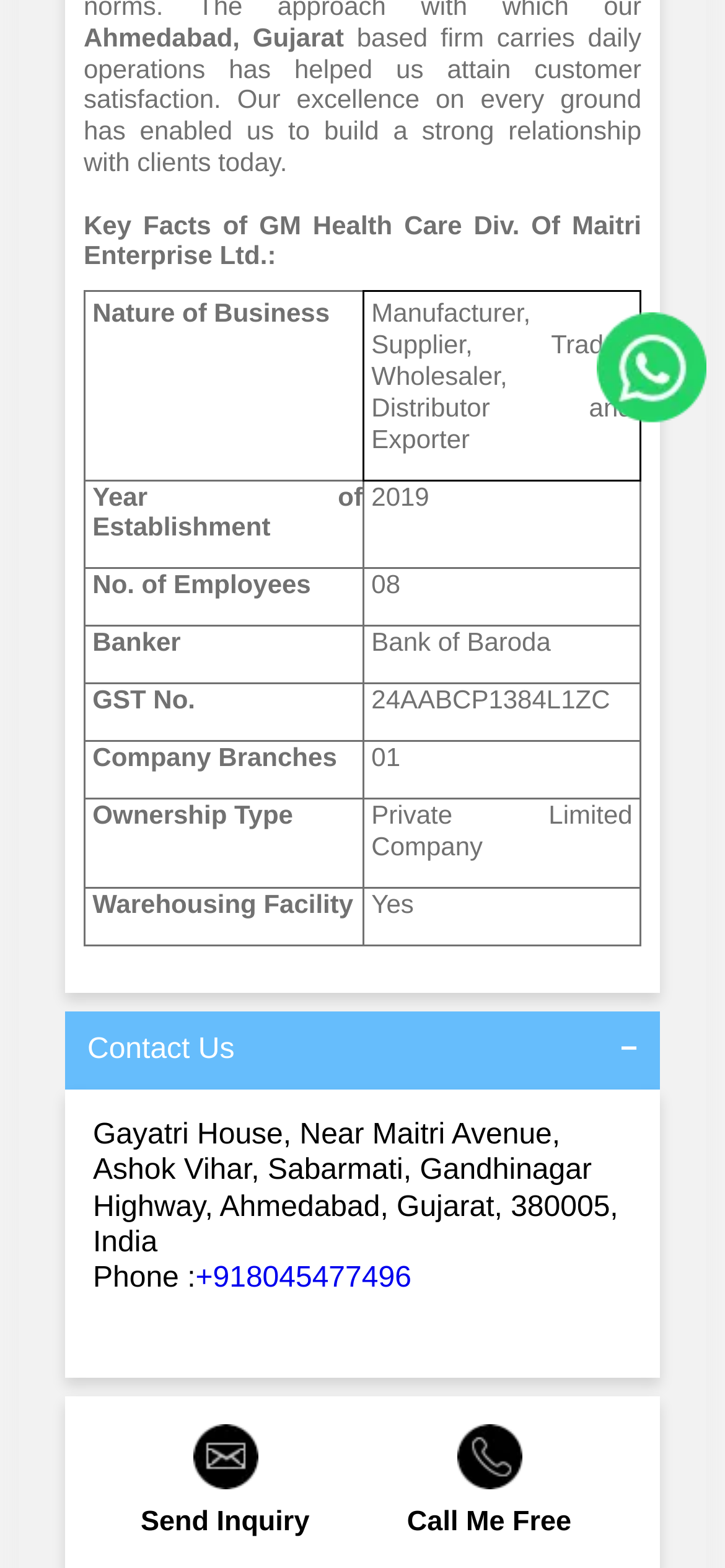Locate the UI element described by +918045477496 and provide its bounding box coordinates. Use the format (top-left x, top-left y, bottom-right x, bottom-right y) with all values as floating point numbers between 0 and 1.

[0.27, 0.805, 0.567, 0.825]